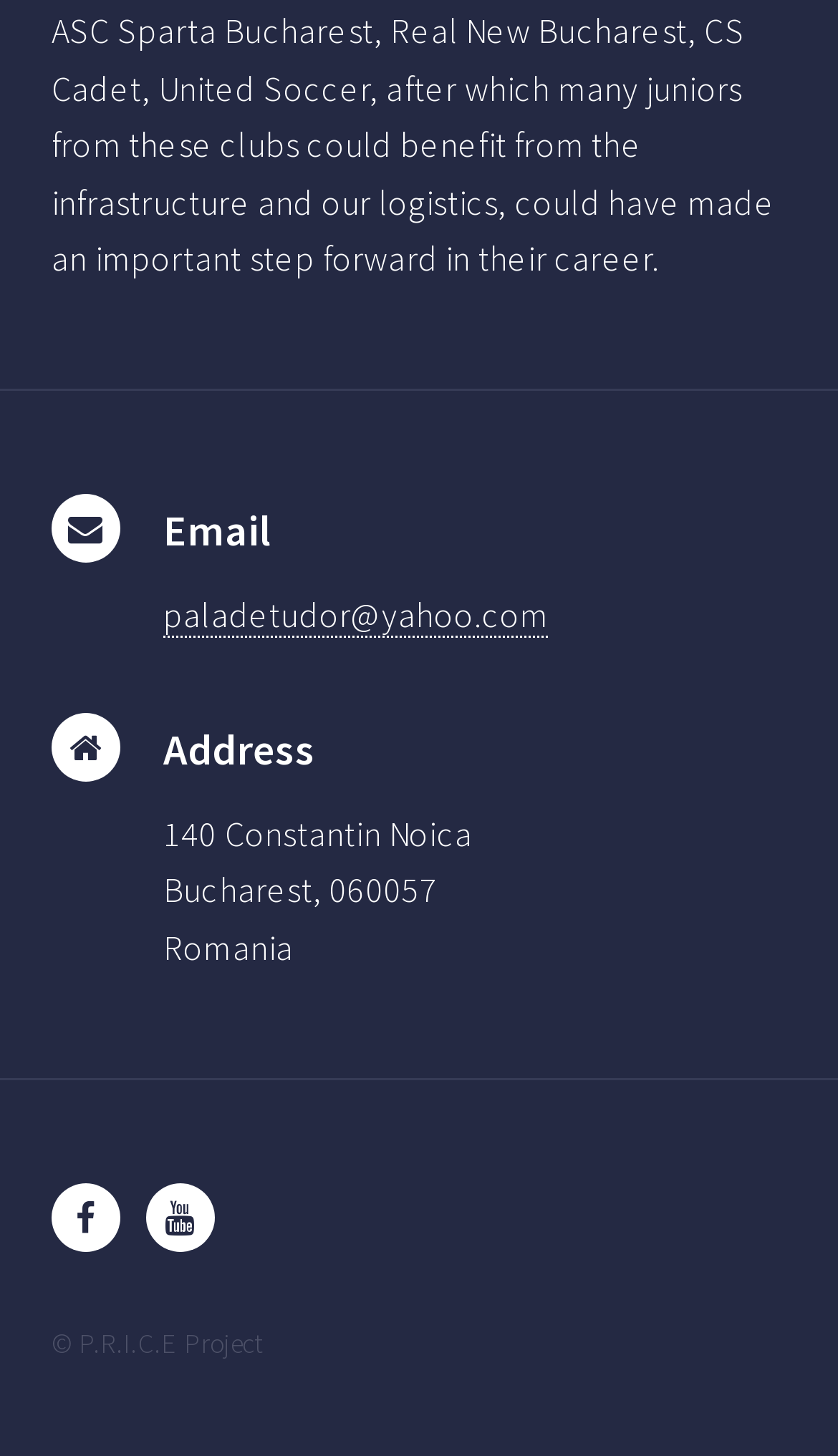Using the elements shown in the image, answer the question comprehensively: What is the city of the address?

The city of the address can be found in the StaticText element 'Bucharest, 060057', which is located below the heading 'Address'.